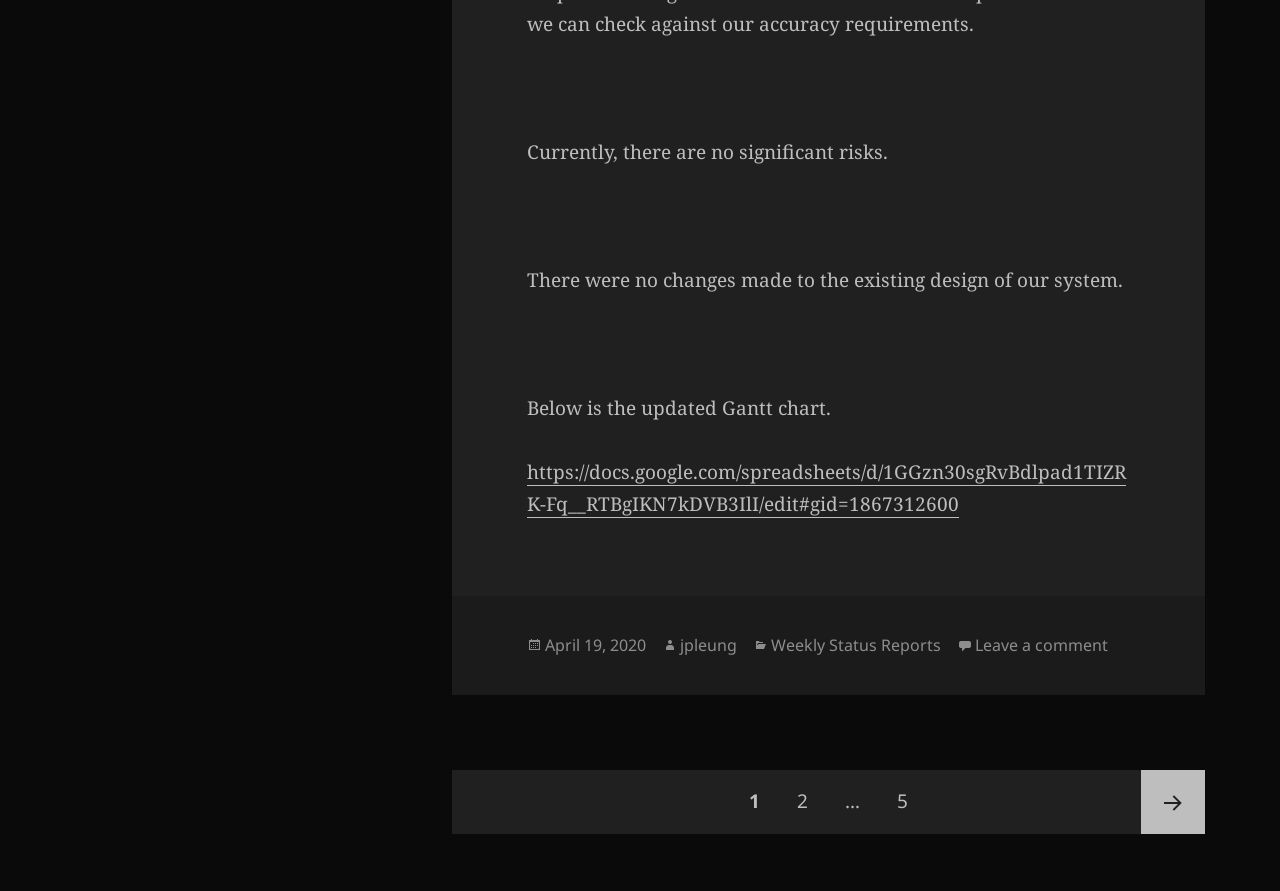Please answer the following query using a single word or phrase: 
Who is the author of this post?

jpleung